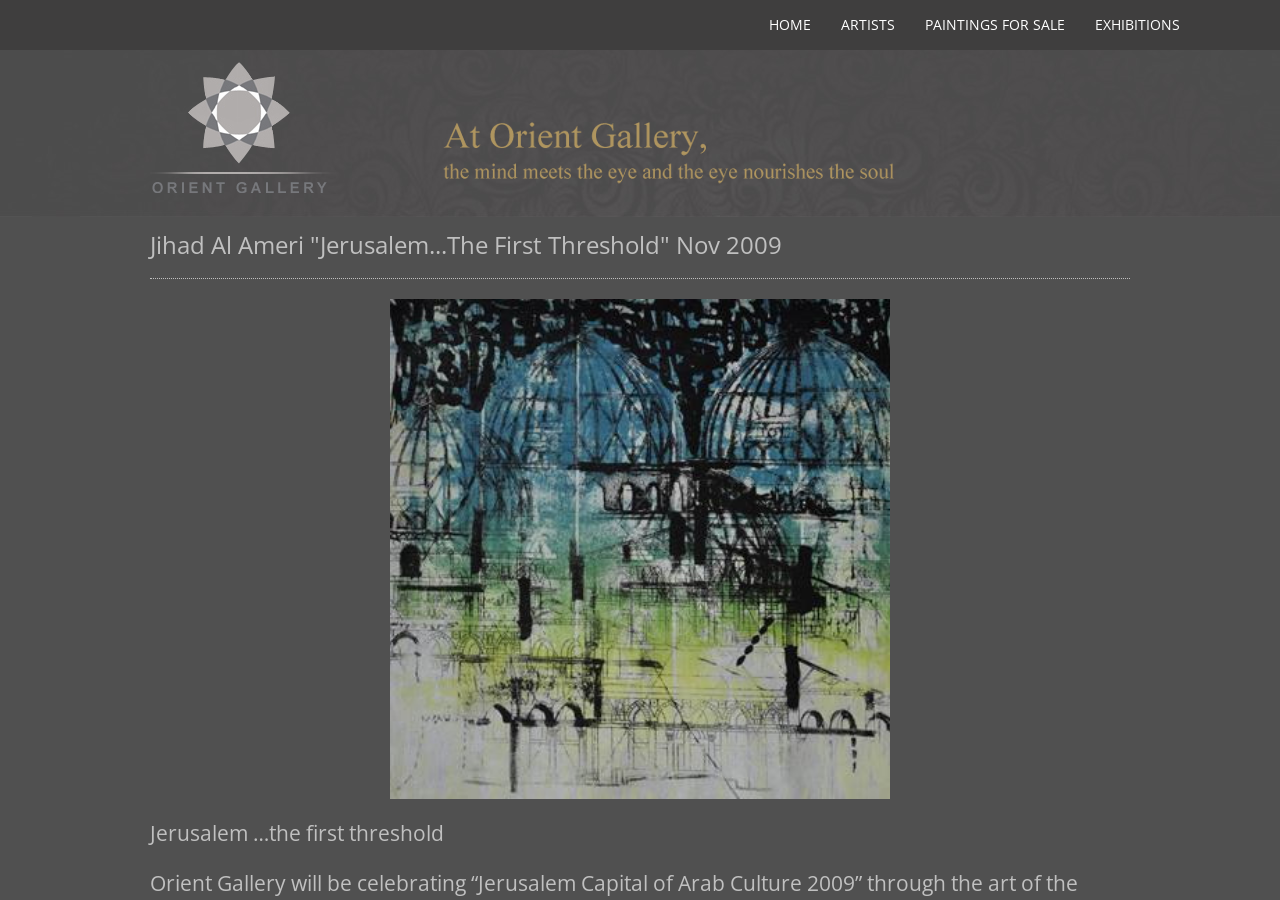Reply to the question below using a single word or brief phrase:
What is the logo of the gallery?

Orient Gallery logo